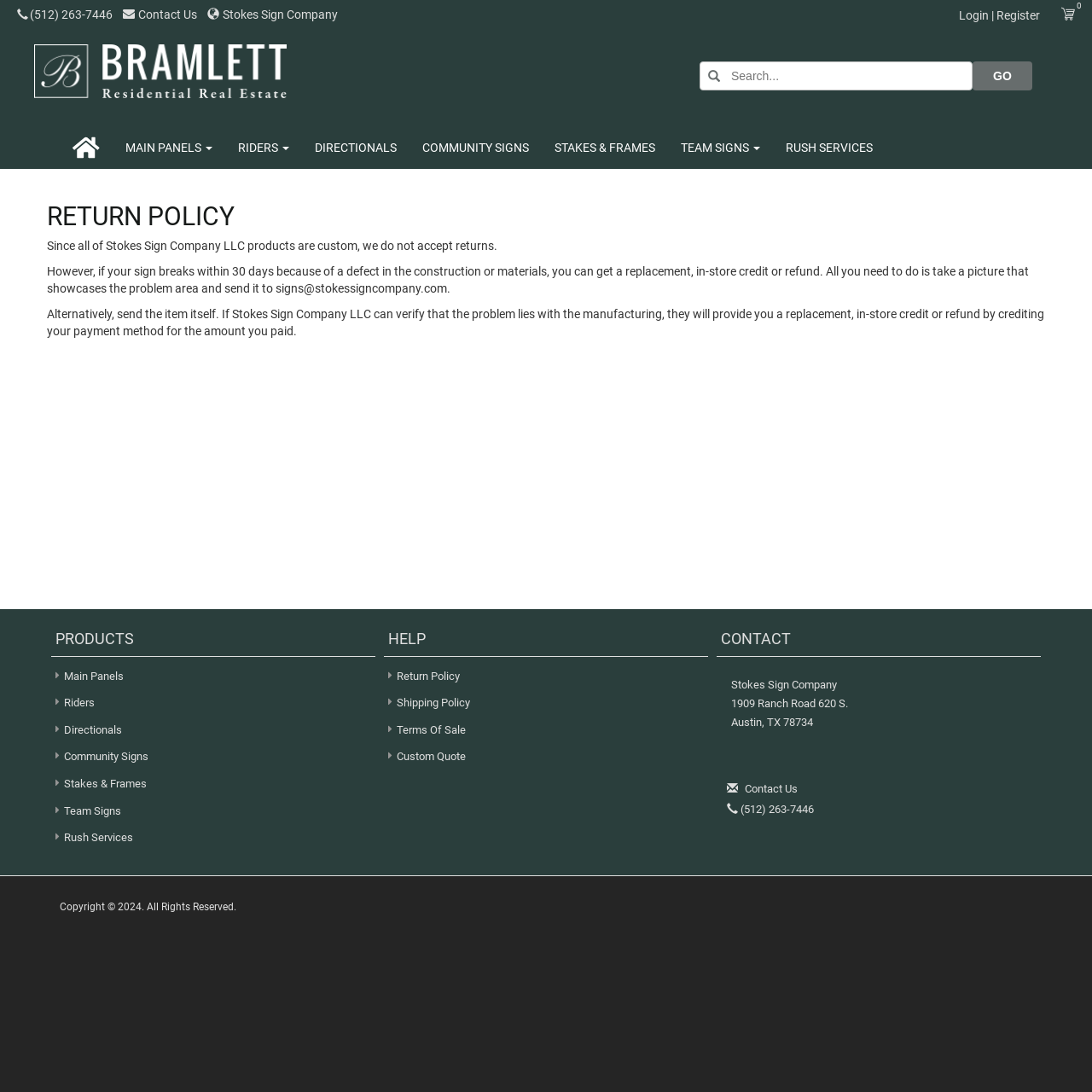From the element description: "parent_node: GO name="searchterm" placeholder="Search..."", extract the bounding box coordinates of the UI element. The coordinates should be expressed as four float numbers between 0 and 1, in the order [left, top, right, bottom].

[0.641, 0.056, 0.891, 0.083]